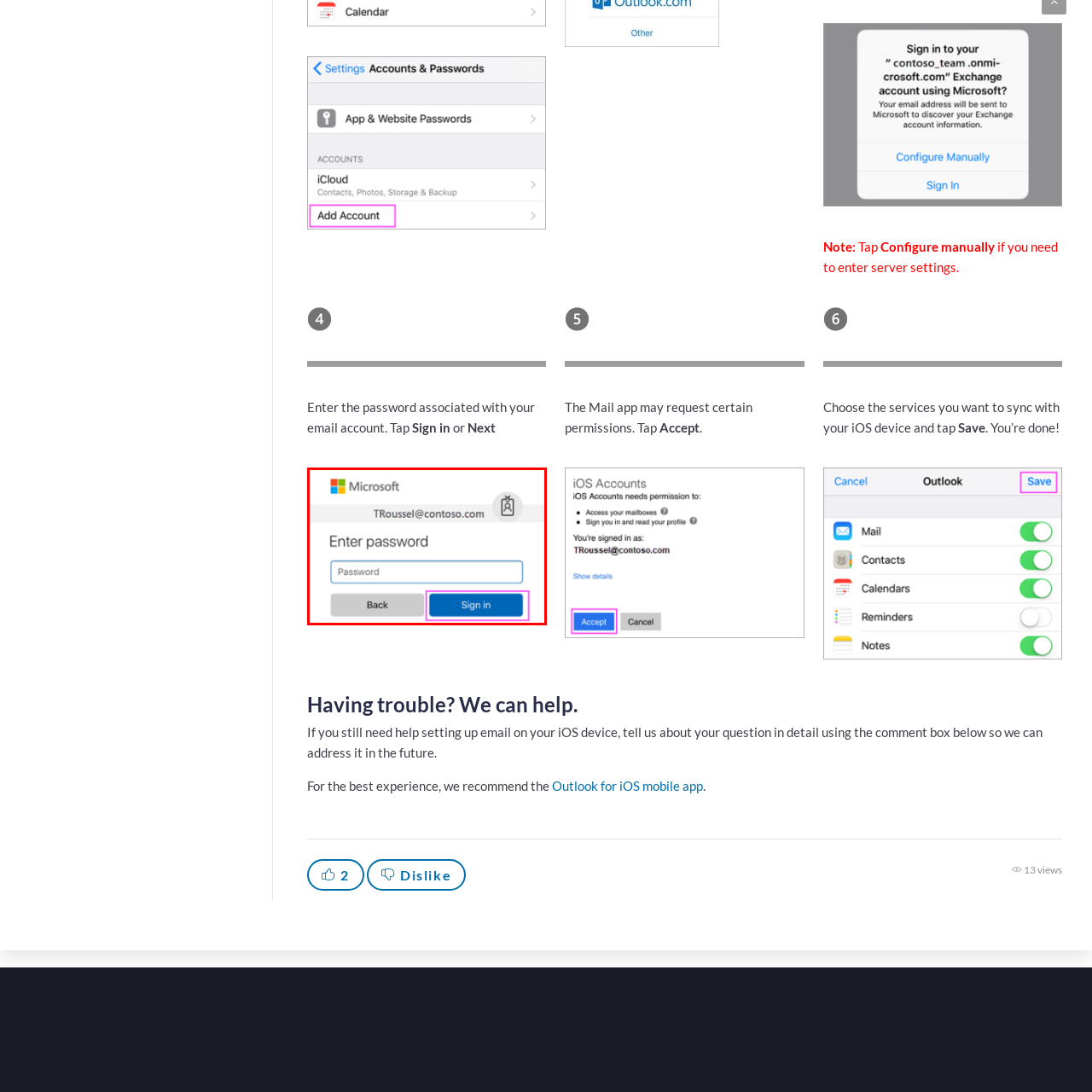Elaborate on the image contained within the red outline, providing as much detail as possible.

The image depicts a Microsoft sign-in interface where a user is prompted to enter their password. At the top, the Microsoft logo is visible, indicating the platform's branding. Below it, the email address is shown as "TRoussel@contoso.com," suggesting the account information linked to the sign-in process. Users are required to input their password in the designated field, labeled "Enter password." To the right of this field, a prominent blue button, outlined in pink, is labeled "Sign in," inviting users to proceed with their login. There is also a "Back" button located beneath the password input for users wishing to return to the previous screen, enhancing navigation options within the sign-in process.